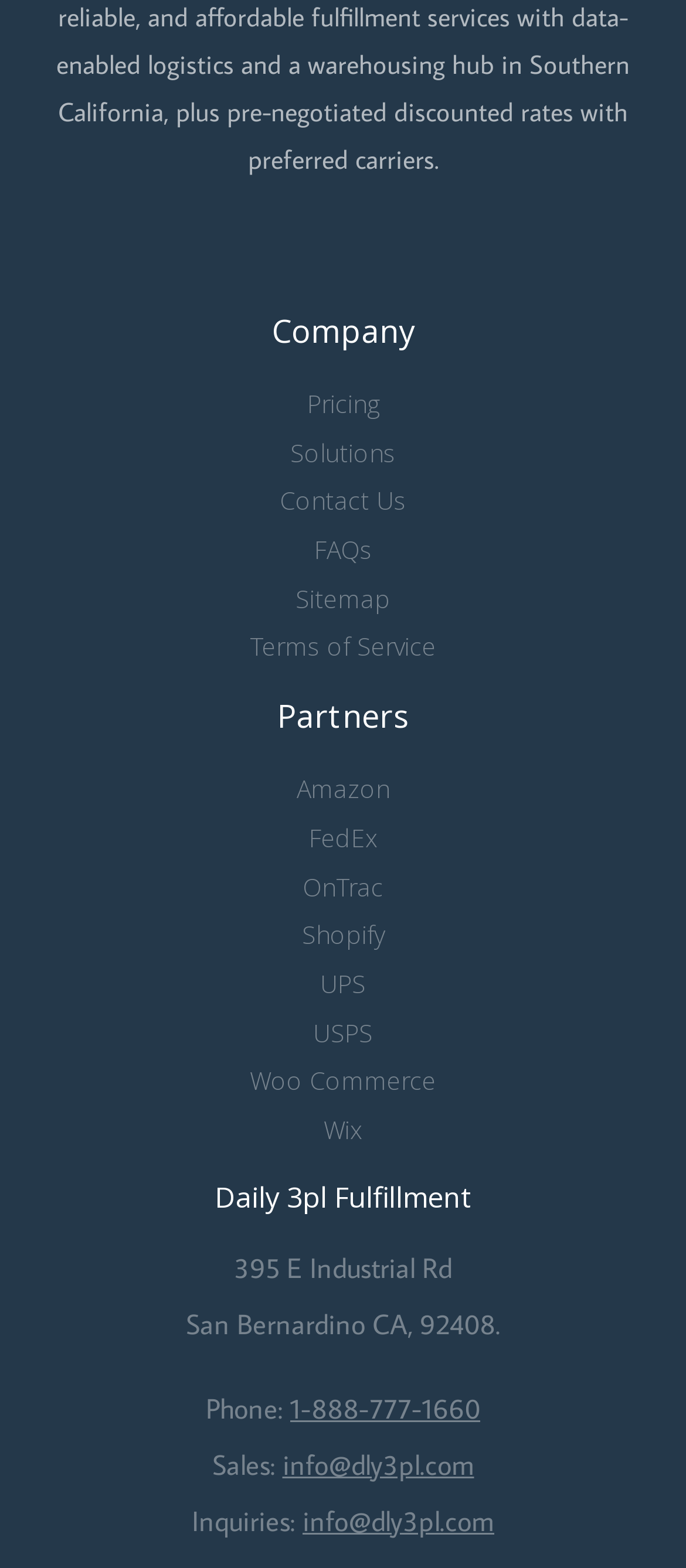Using a single word or phrase, answer the following question: 
What is the email address for sales inquiries?

info@dly3pl.com